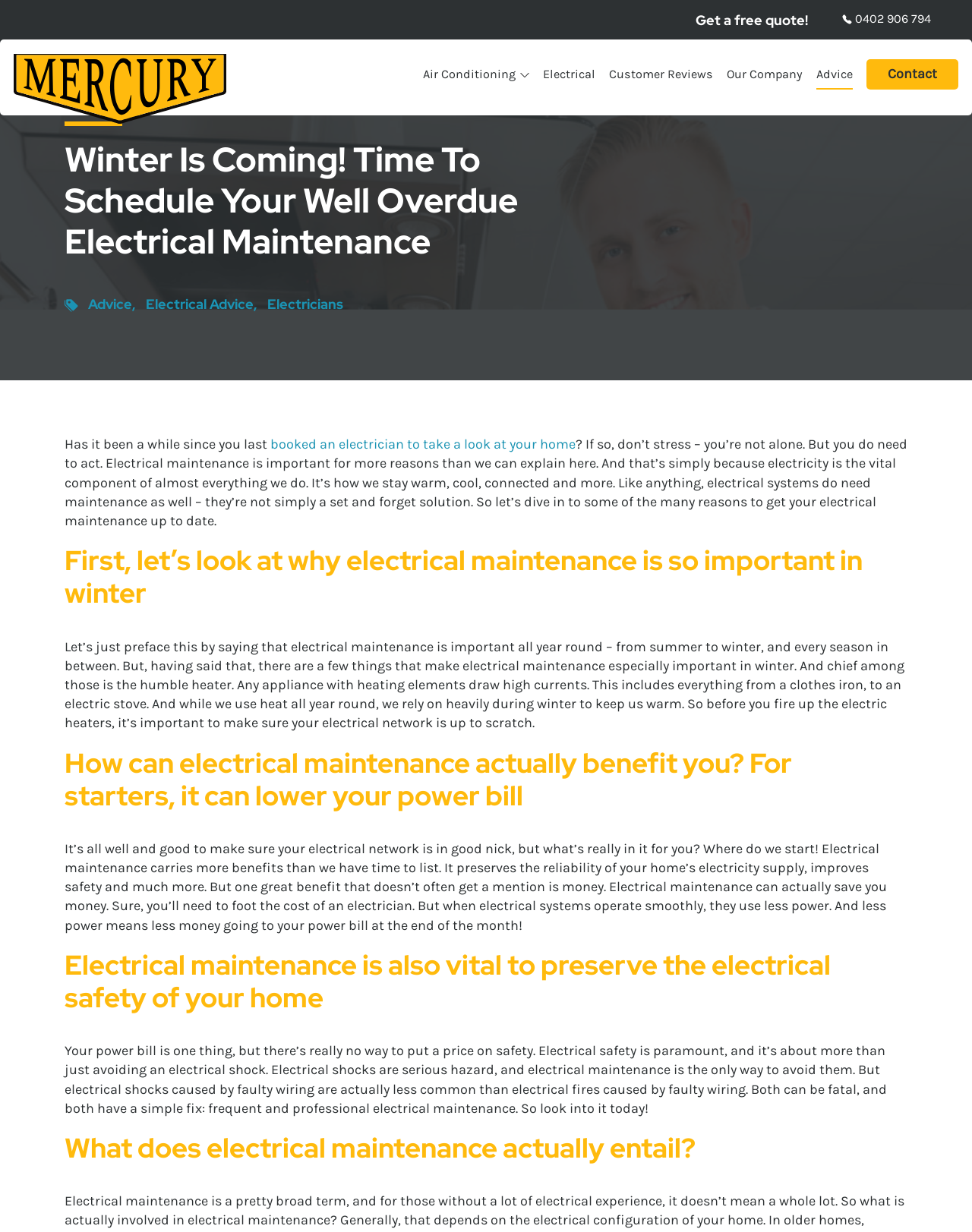Locate the bounding box coordinates of the clickable area needed to fulfill the instruction: "Read Customer Reviews".

[0.591, 0.048, 0.712, 0.073]